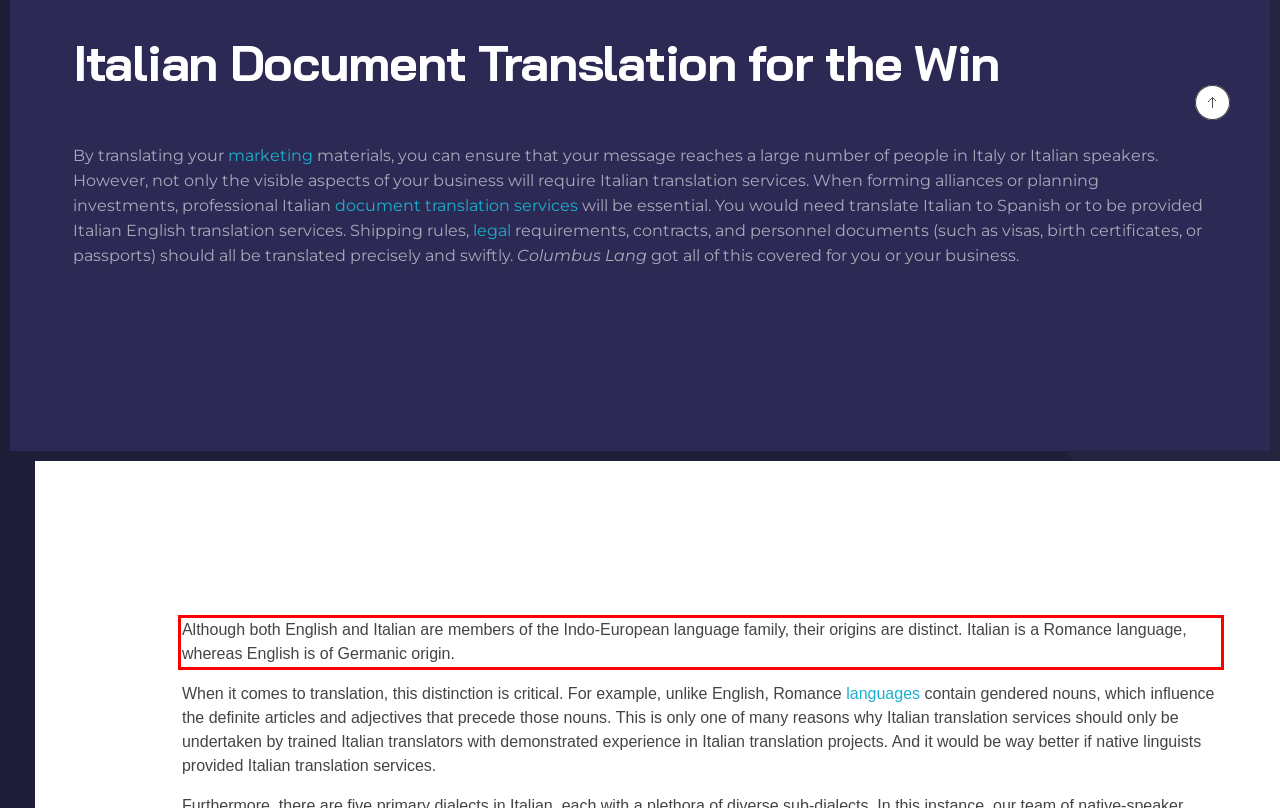You are presented with a webpage screenshot featuring a red bounding box. Perform OCR on the text inside the red bounding box and extract the content.

Although both English and Italian are members of the Indo-European language family, their origins are distinct. Italian is a Romance language, whereas English is of Germanic origin.